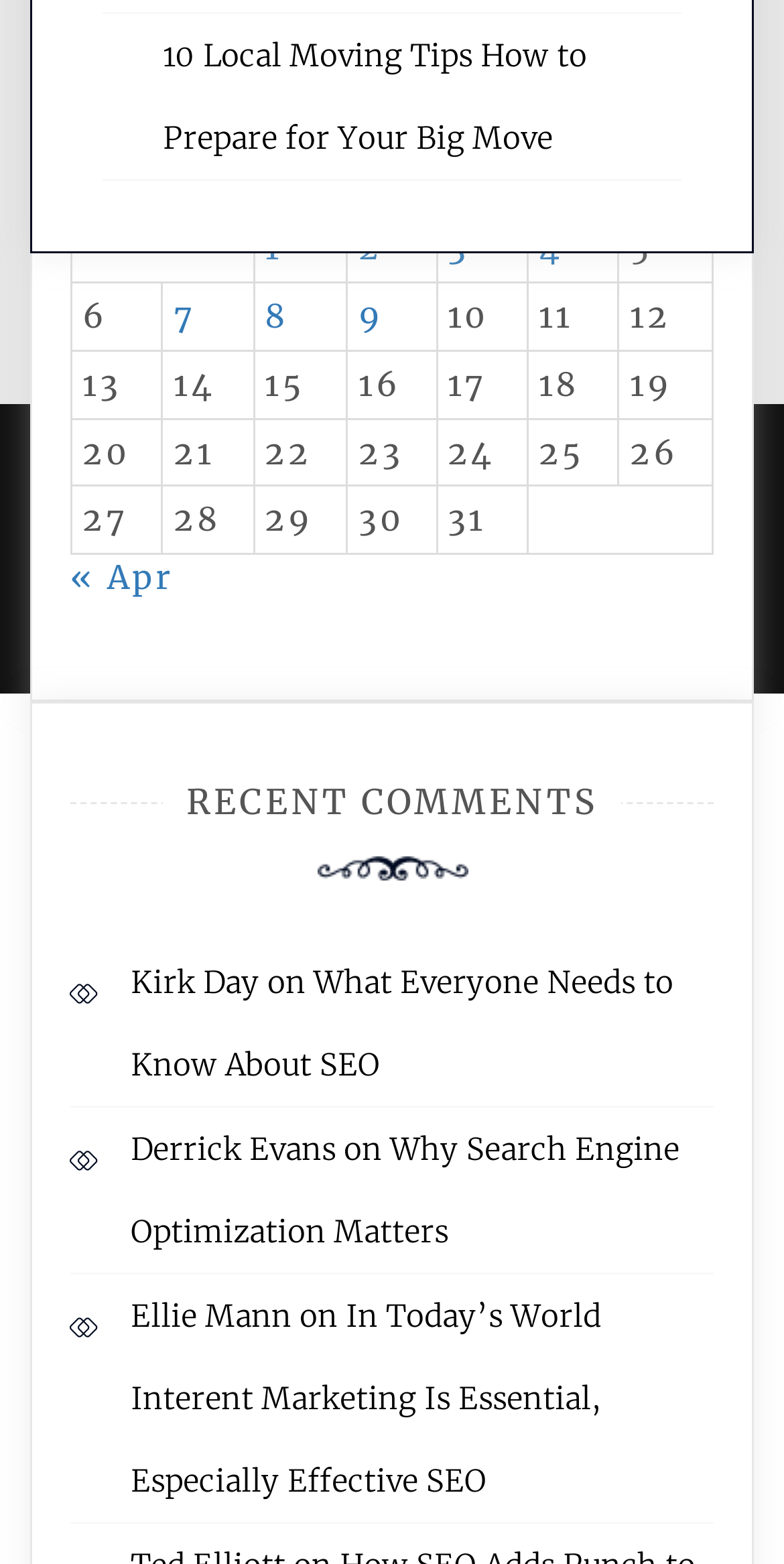Using the provided element description, identify the bounding box coordinates as (top-left x, top-left y, bottom-right x, bottom-right y). Ensure all values are between 0 and 1. Description: Proudly powered by WordPress

[0.049, 0.336, 0.745, 0.356]